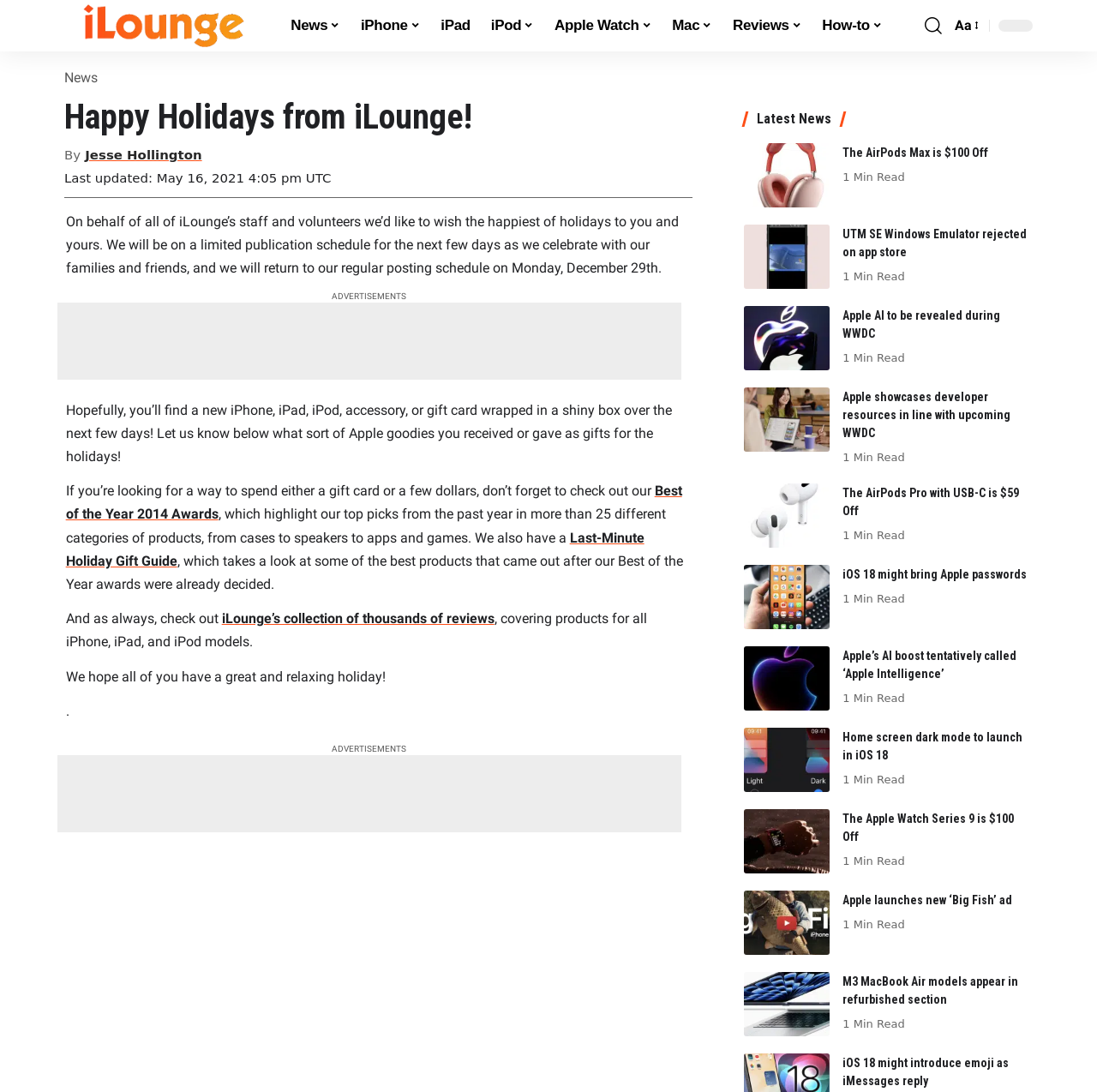Please find the bounding box coordinates of the element that must be clicked to perform the given instruction: "View the 'Apple AirPods Max' news". The coordinates should be four float numbers from 0 to 1, i.e., [left, top, right, bottom].

[0.678, 0.122, 0.757, 0.181]